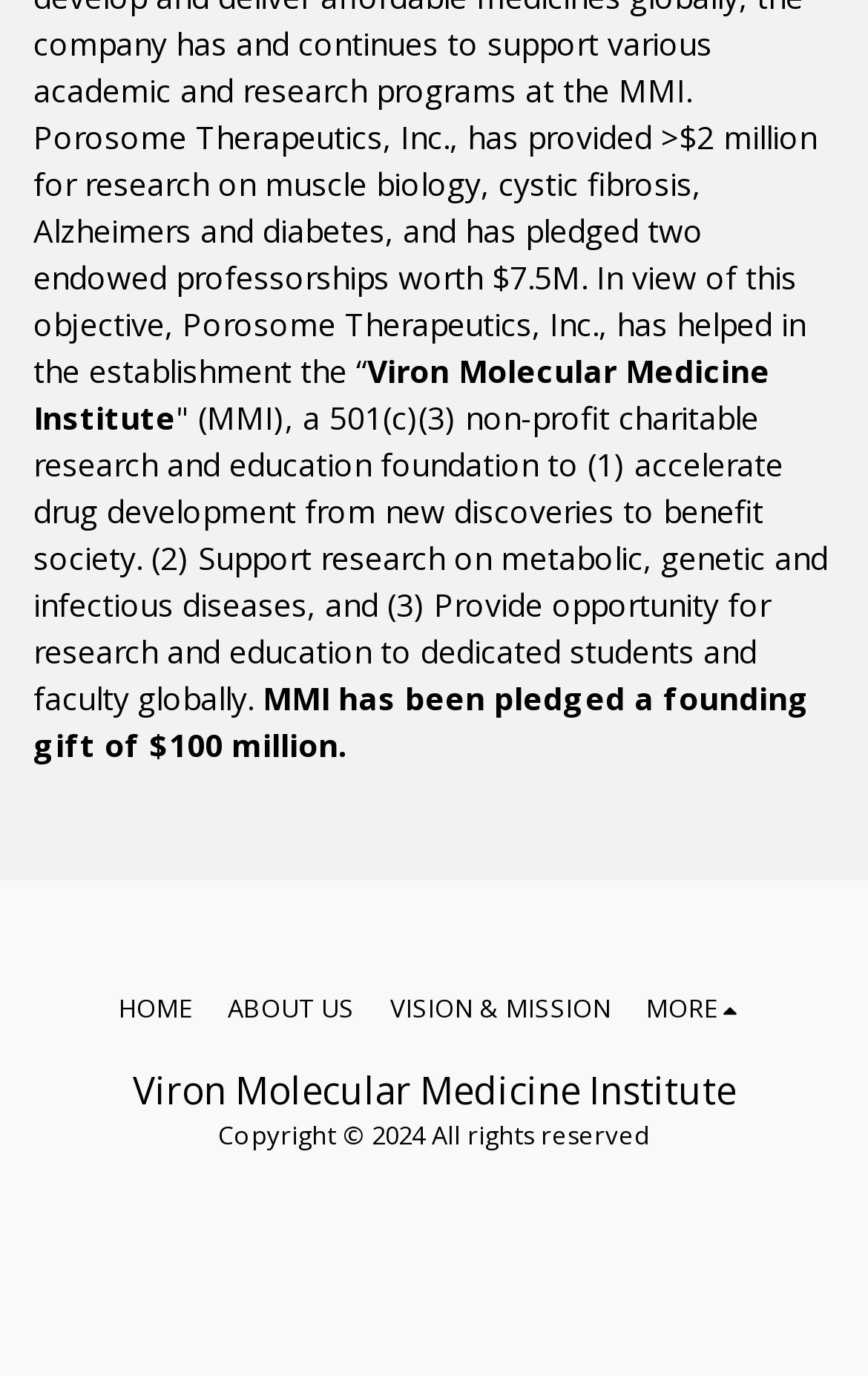Please predict the bounding box coordinates (top-left x, top-left y, bottom-right x, bottom-right y) for the UI element in the screenshot that fits the description: VIsion & Mission

[0.45, 0.717, 0.704, 0.749]